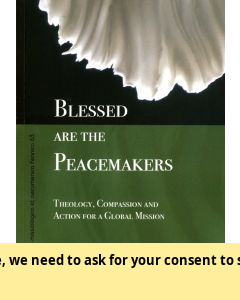Describe all significant details and elements found in the image.

The image features the cover of a book titled "Blessed are the Peacemakers." The design showcases a soft-toned background with prominent typography, emphasizing the title in bold letters. Below the title, the subtitle reads "Theology, Compassion and Action for a Global Mission," which hints at the book's focus on themes of peace, theology, and global outreach. The overall aesthetic is serene, featuring subtle textures that suggest a sense of warmth and compassion, aligning with the message of the book. This volume is available for purchase at a price point of €45.00, and it can be added to a shopping cart for online orders.